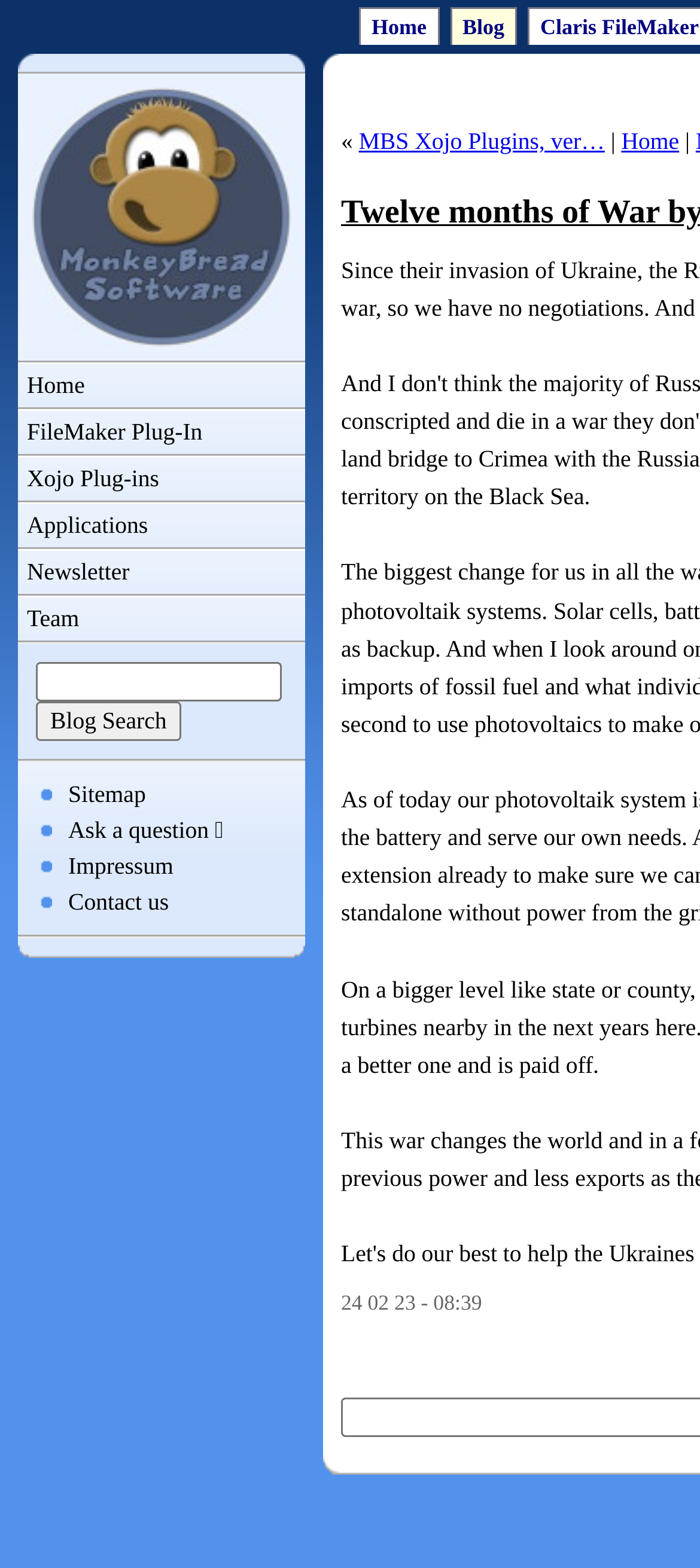Identify the bounding box of the UI element that matches this description: "Ask a question".

[0.097, 0.521, 0.298, 0.538]